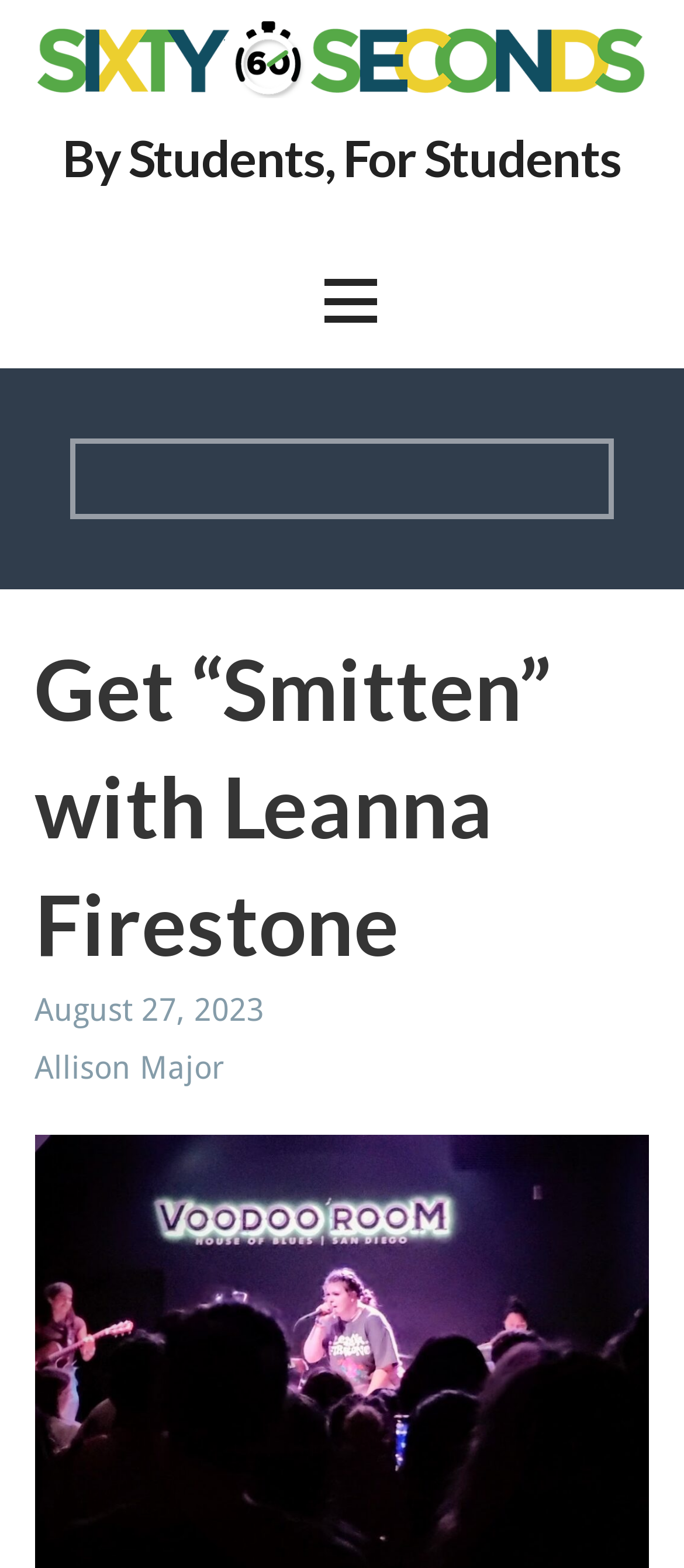Who is the author of the article?
Answer the question with a thorough and detailed explanation.

I found the author's name by looking at the link element that says 'Allison Major' which is located below the main heading and the date of the article.